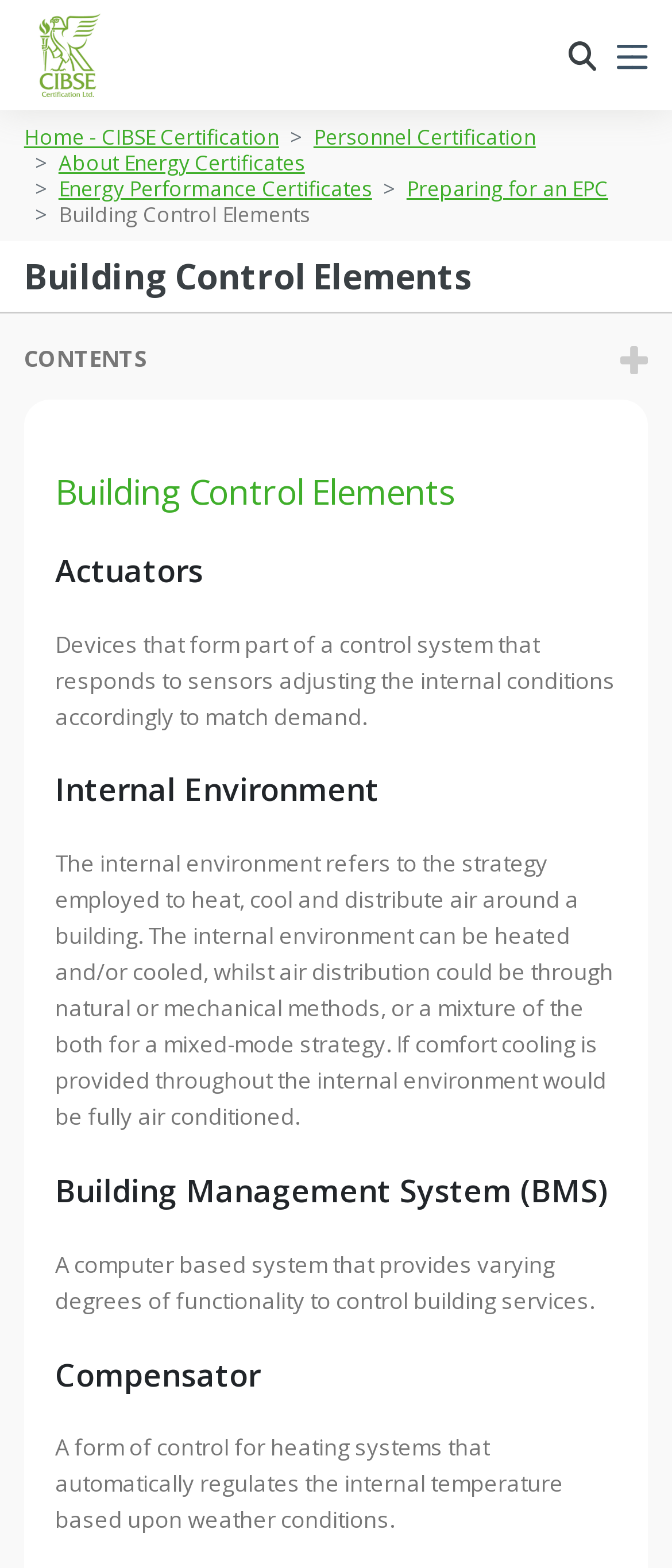Determine the bounding box coordinates for the clickable element required to fulfill the instruction: "Click on About Us". Provide the coordinates as four float numbers between 0 and 1, i.e., [left, top, right, bottom].

[0.103, 0.145, 0.377, 0.181]